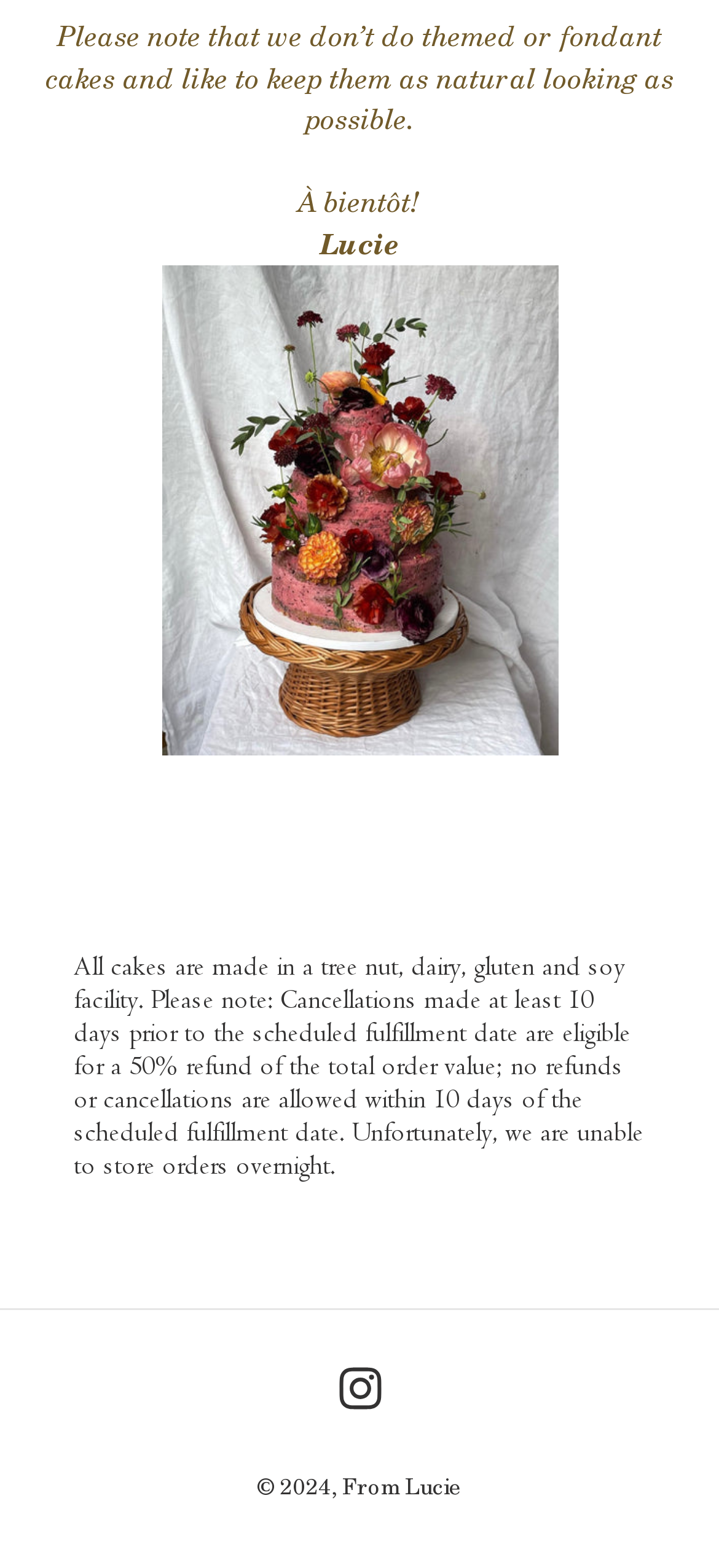Given the description "Instagram", determine the bounding box of the corresponding UI element.

[0.471, 0.871, 0.529, 0.899]